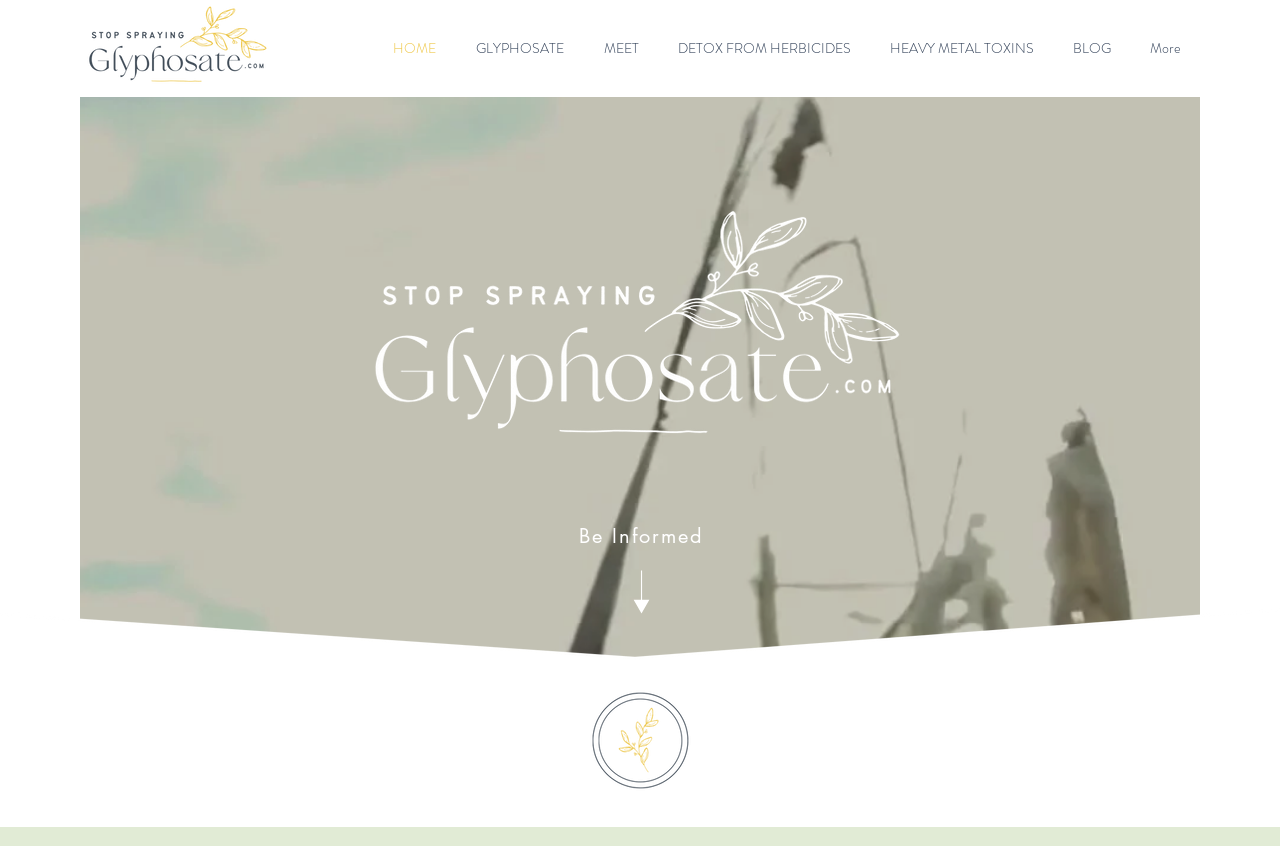What is the purpose of the image with the description 'Organic Skincare Cosmetics Logo'
Look at the screenshot and provide an in-depth answer.

Based on the image description and its position on the webpage, it appears that the image is a logo for Organic Skincare Cosmetics, possibly indicating a partnership or affiliation with the website.